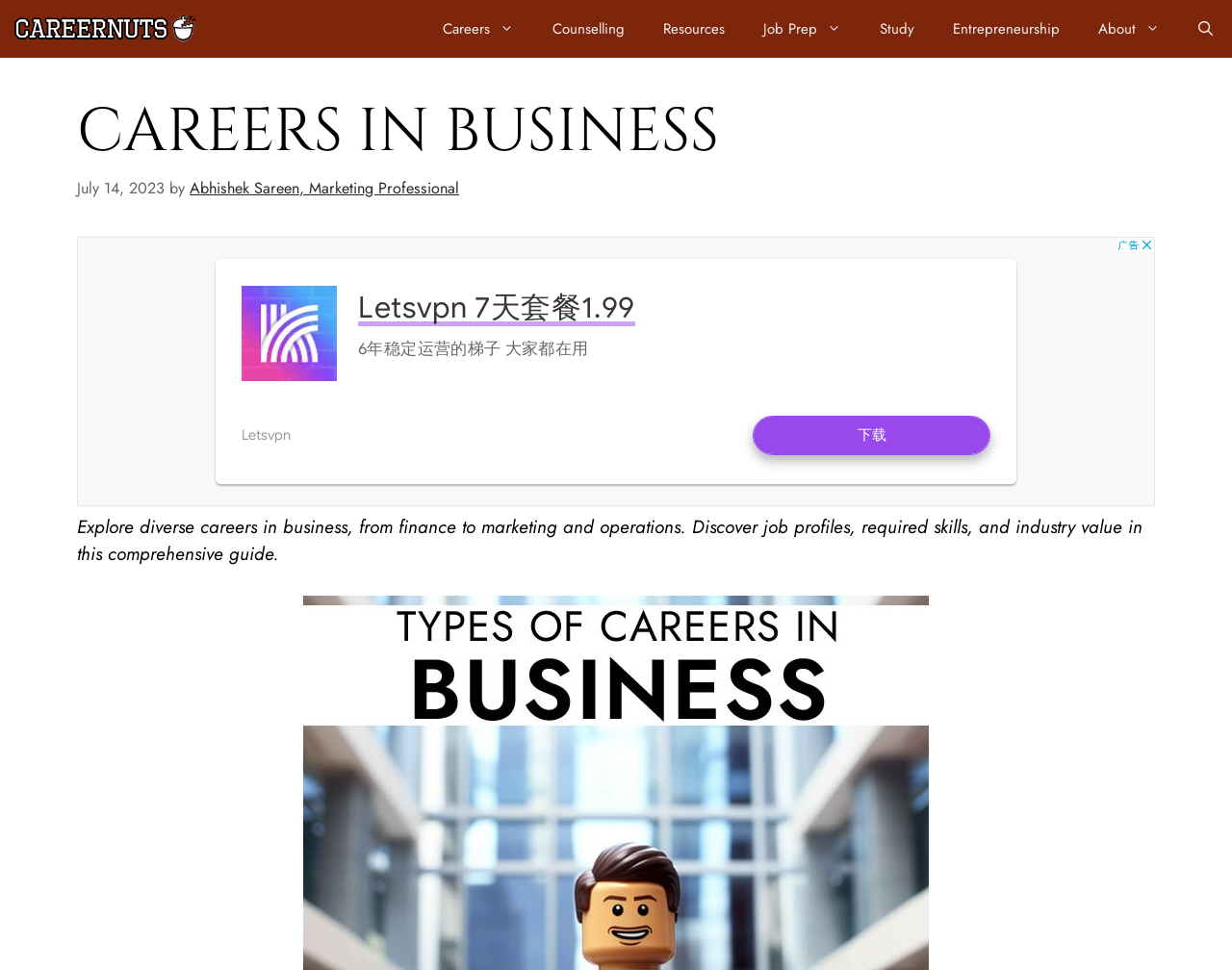Extract the primary header of the webpage and generate its text.

CAREERS IN BUSINESS